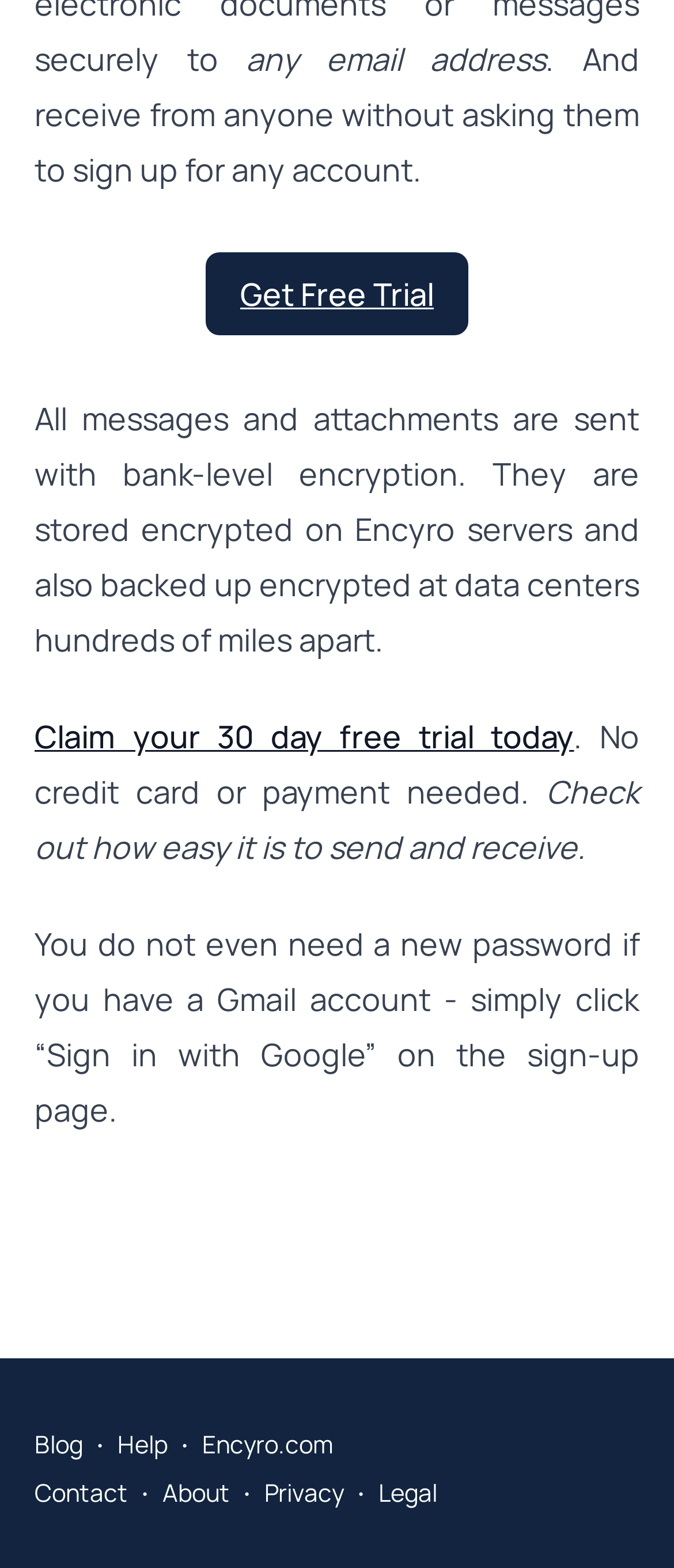Could you determine the bounding box coordinates of the clickable element to complete the instruction: "Contact us"? Provide the coordinates as four float numbers between 0 and 1, i.e., [left, top, right, bottom].

[0.051, 0.941, 0.19, 0.963]